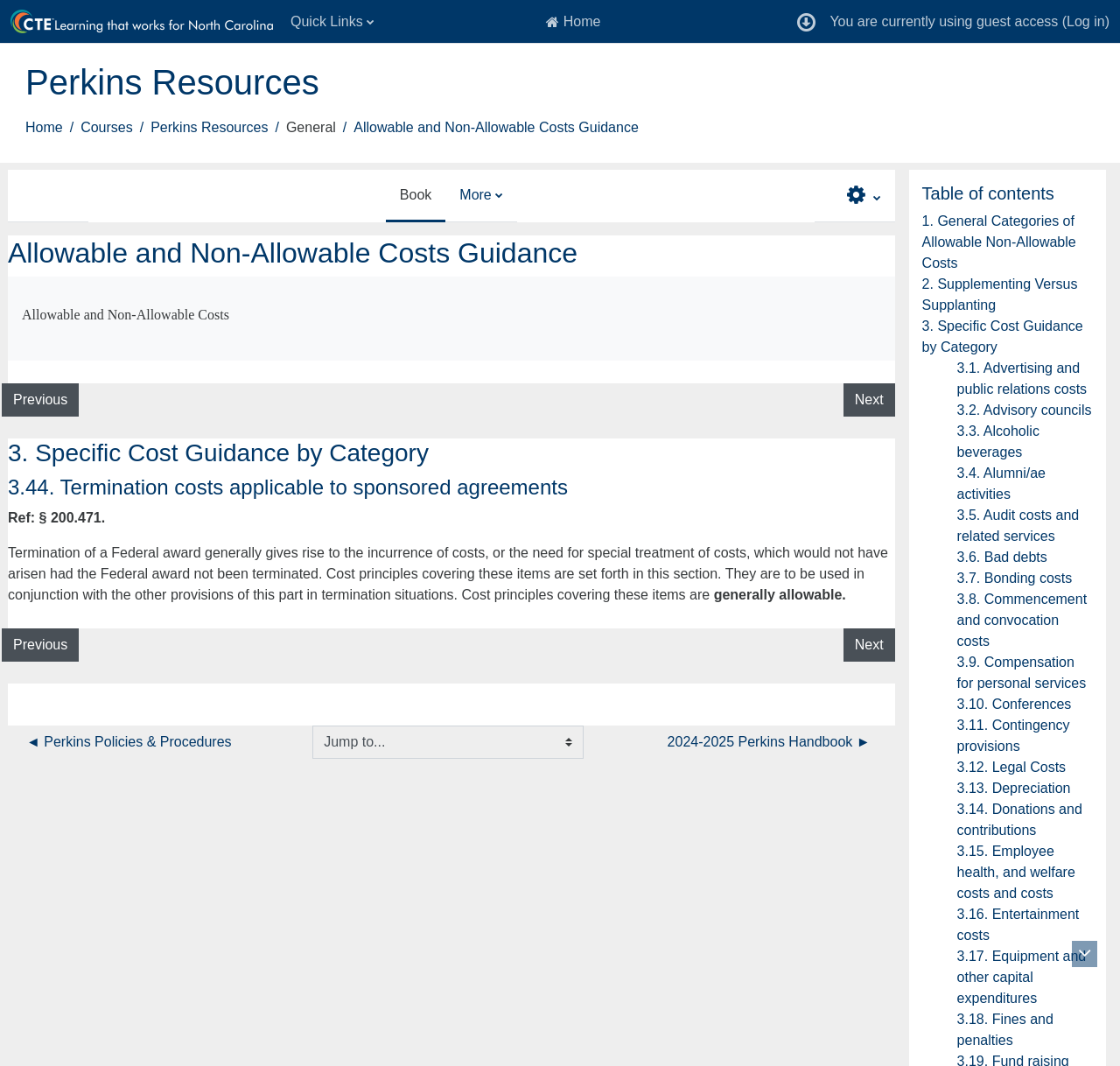Determine the bounding box coordinates of the section I need to click to execute the following instruction: "Click on the 'Next' link". Provide the coordinates as four float numbers between 0 and 1, i.e., [left, top, right, bottom].

[0.753, 0.36, 0.799, 0.391]